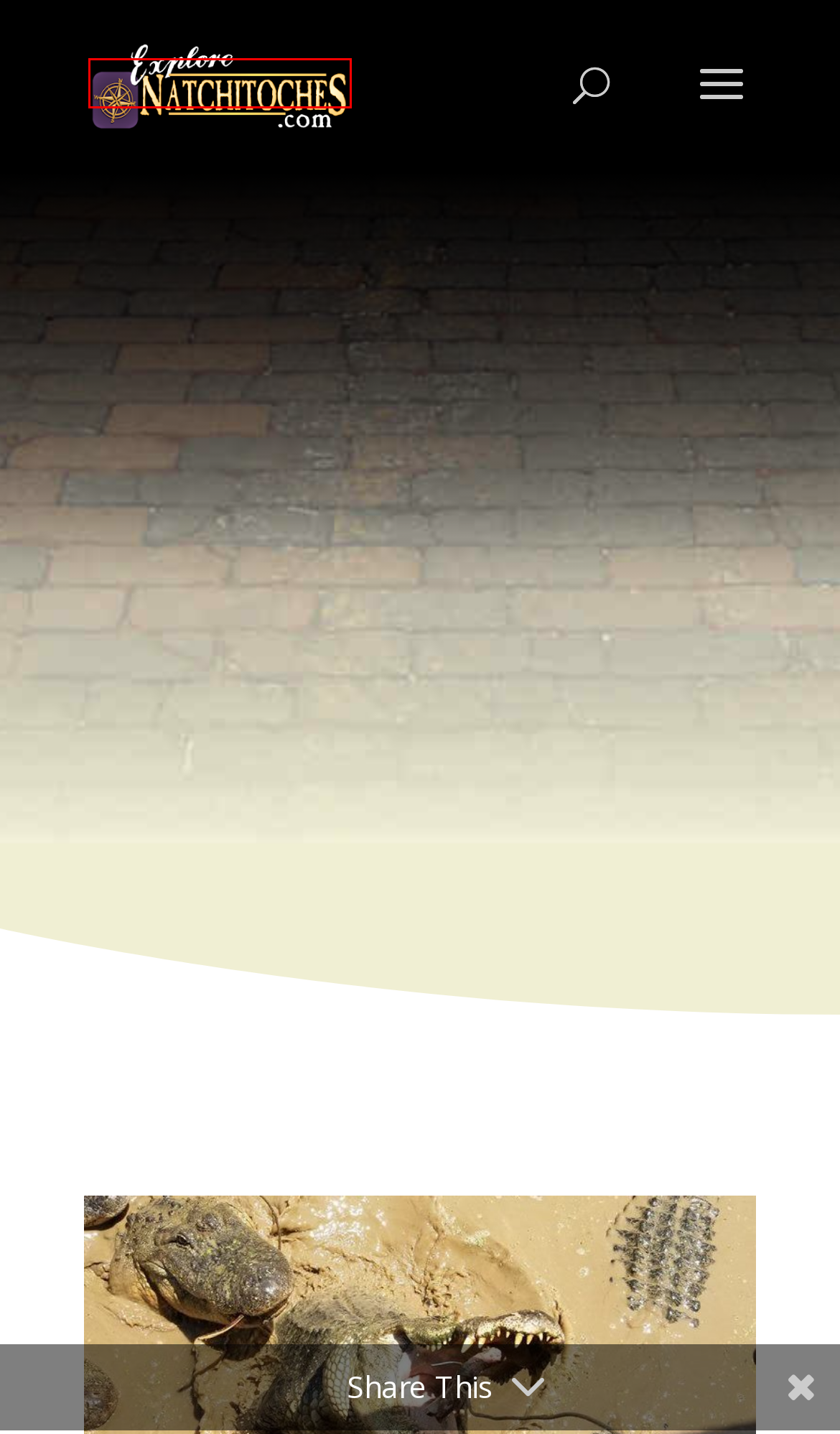Examine the webpage screenshot and identify the UI element enclosed in the red bounding box. Pick the webpage description that most accurately matches the new webpage after clicking the selected element. Here are the candidates:
A. My Natchitoches is YOUR Natchitoches
B. Explore the History and Culture of Natchitoches Parish
C. Come Explore Natchitoches, Louisiana
D. NatchitochesFILMS - Filmed in Natchitoches
E. Guest Contributors - Come Explore Natchitoches, Louisiana
F. Attractions in Natchitoches, Louisiana
G. Advertise on the Natchitoches.NETwork - Come Explore Natchitoches, Louisiana
H. The Premier City and Travel Guide to Natchitoches, Louisiana

H